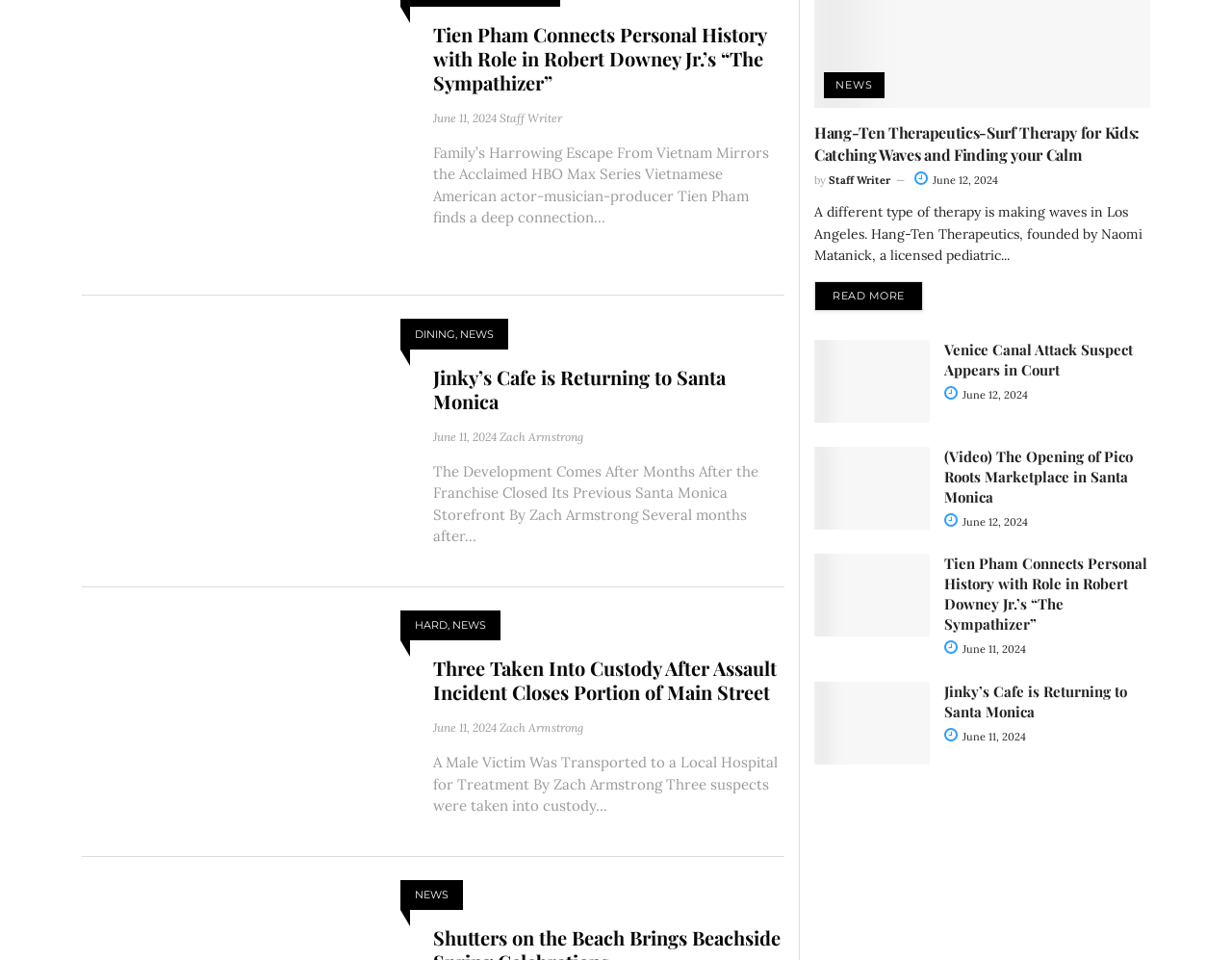Please find the bounding box coordinates of the element that needs to be clicked to perform the following instruction: "Learn more about the assault incident on Main Street". The bounding box coordinates should be four float numbers between 0 and 1, represented as [left, top, right, bottom].

[0.352, 0.683, 0.637, 0.733]